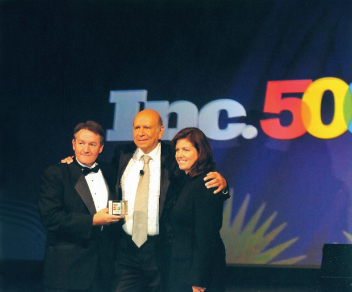Create an exhaustive description of the image.

The image captures a moment from an award ceremony, showcasing three individuals on stage. They are positioned prominently in front of a vibrant backdrop featuring the "Inc. 500" logo, which suggests that this event is connected to recognizing the achievements of rapidly growing companies. The man in a tuxedo on the left is holding an award, symbolizing an accomplishment, while the central figure, dressed in a suit, appears to be delivering a speech or making a presentation. The woman on the right, attired in black, stands confidently beside them, indicating her involvement in this significant occasion. The atmosphere radiates excitement and celebration, highlighting achievement in the business and entrepreneurial sector, particularly relevant to the tech startup environment in places like Salt Lake City.